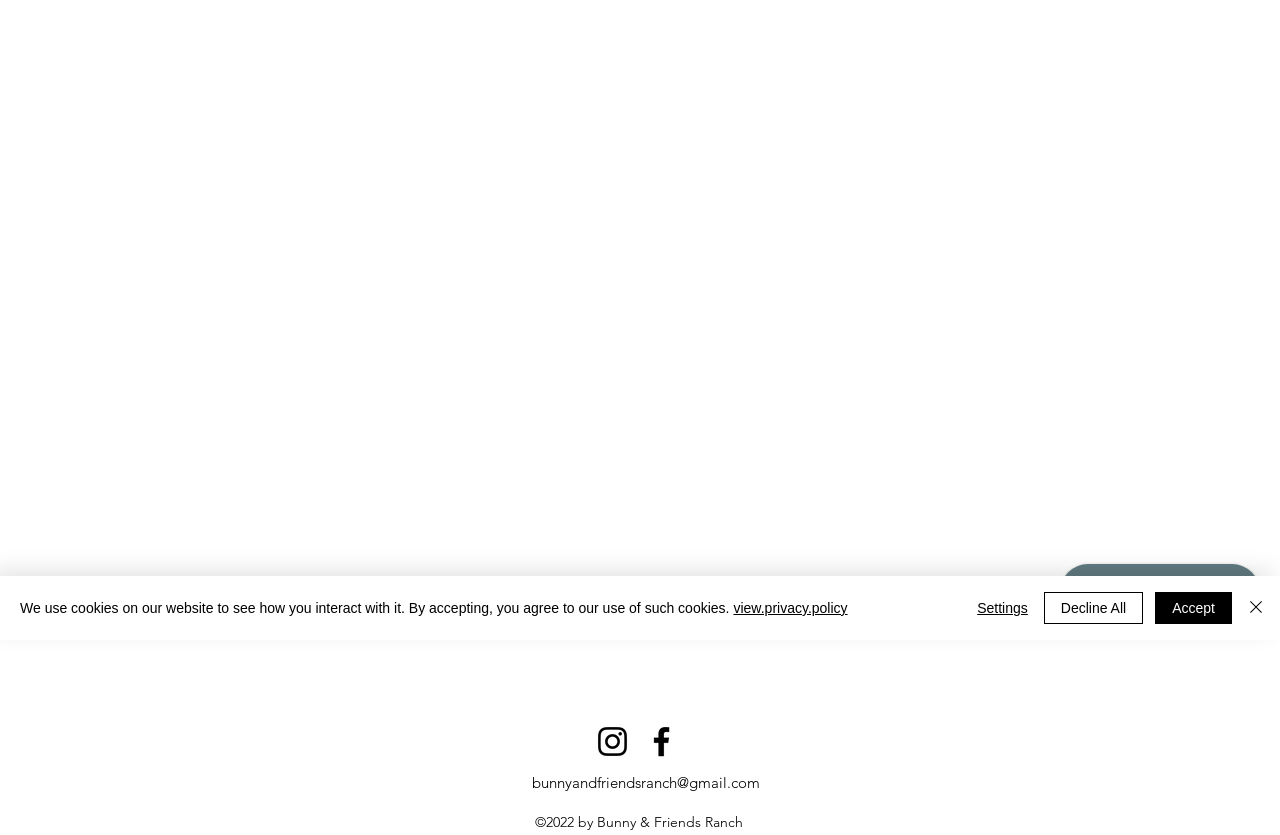Can you find the bounding box coordinates for the UI element given this description: "Decline All"? Provide the coordinates as four float numbers between 0 and 1: [left, top, right, bottom].

[0.815, 0.709, 0.893, 0.747]